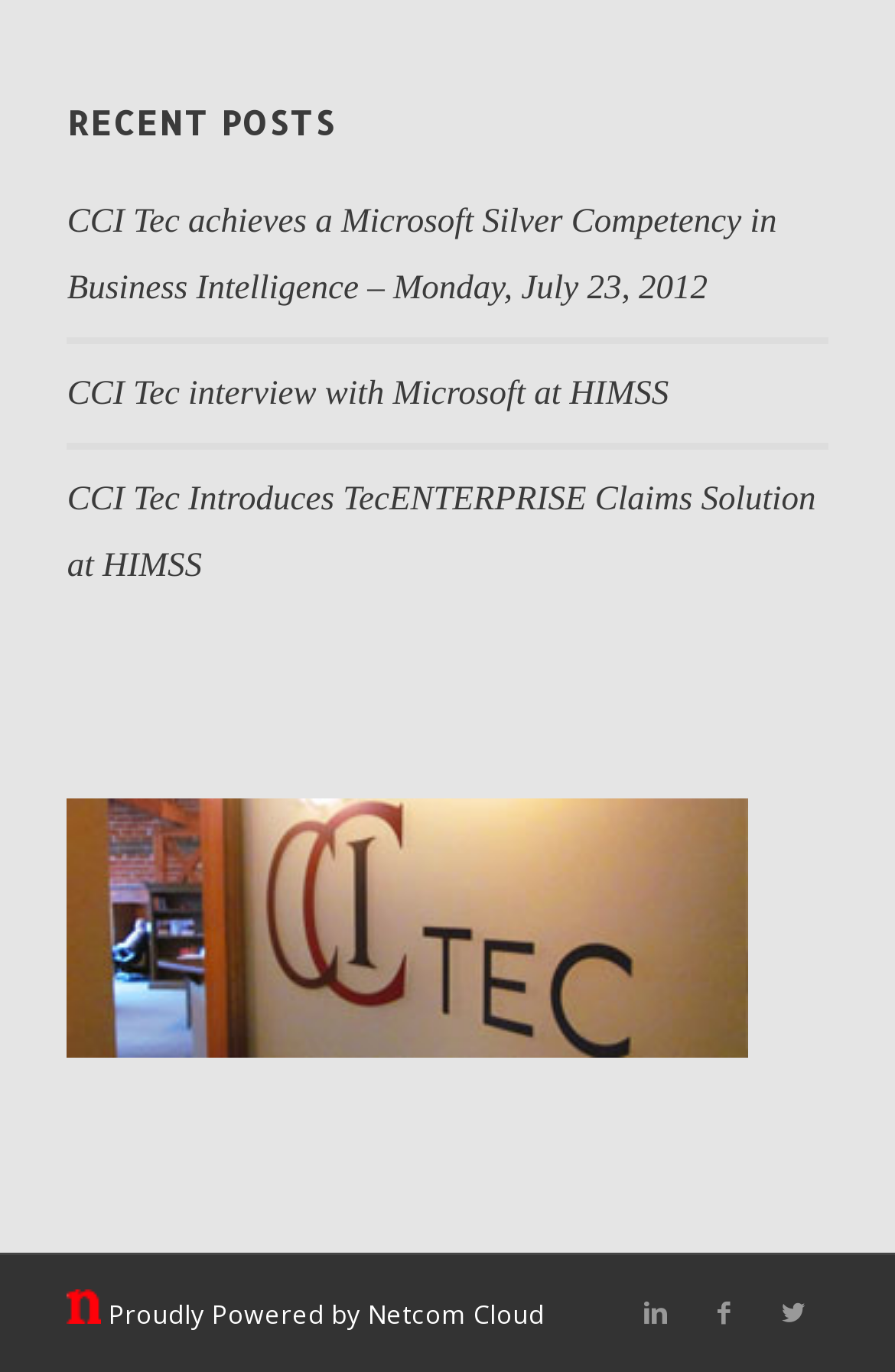Predict the bounding box coordinates of the area that should be clicked to accomplish the following instruction: "visit Netcom website". The bounding box coordinates should consist of four float numbers between 0 and 1, i.e., [left, top, right, bottom].

[0.075, 0.945, 0.113, 0.97]